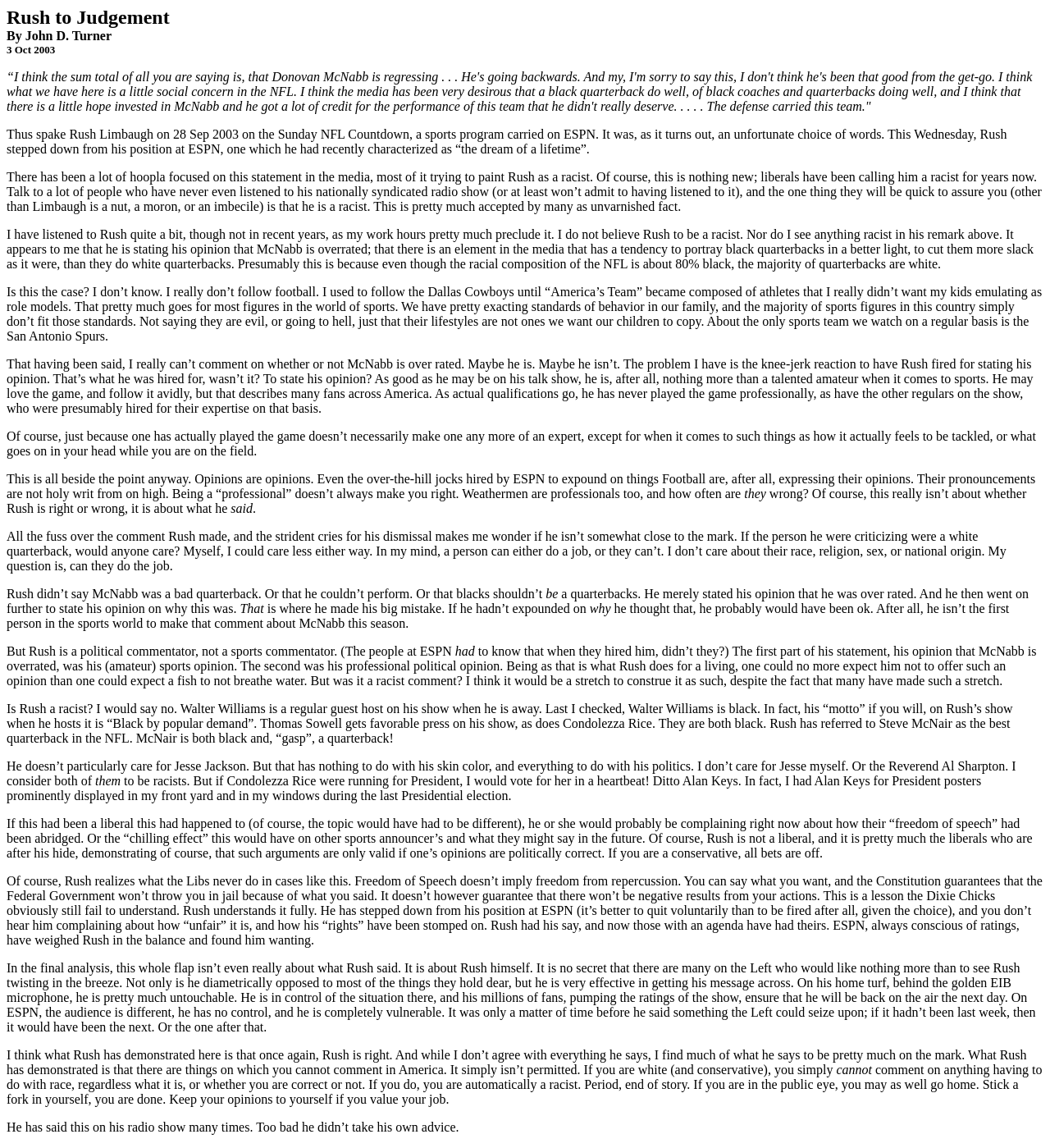Create a detailed narrative of the webpage’s visual and textual elements.

This webpage is an article titled "Rush to Judgement" by John D. Turner, dated 3 Oct 2003. The article discusses a controversy surrounding Rush Limbaugh's comments about Donovan McNabb, a black quarterback in the NFL. 

At the top of the page, there are three lines of text: the title "Rush to Judgement", the author's name "By John D. Turner", and the date "3 Oct 2003". 

Below these lines, there is a long passage of text that quotes Rush Limbaugh's statement about McNabb, followed by the author's analysis and opinion on the matter. The author argues that Rush Limbaugh's comment was not racist, but rather an opinion about McNabb's performance, and that the media's reaction to it was an overreaction. 

The article is divided into several paragraphs, each discussing a different aspect of the controversy. The author mentions that they do not believe Rush Limbaugh is a racist, citing examples of his interactions with black guests on his show. They also argue that the reaction to Limbaugh's comment is an example of a double standard, where conservatives are held to a different standard than liberals when it comes to freedom of speech. 

Throughout the article, the author's tone is conversational and opinionated, with a clear bias in favor of Rush Limbaugh. The text is dense and filled with the author's thoughts and opinions on the matter, with no images or breaks in the text.